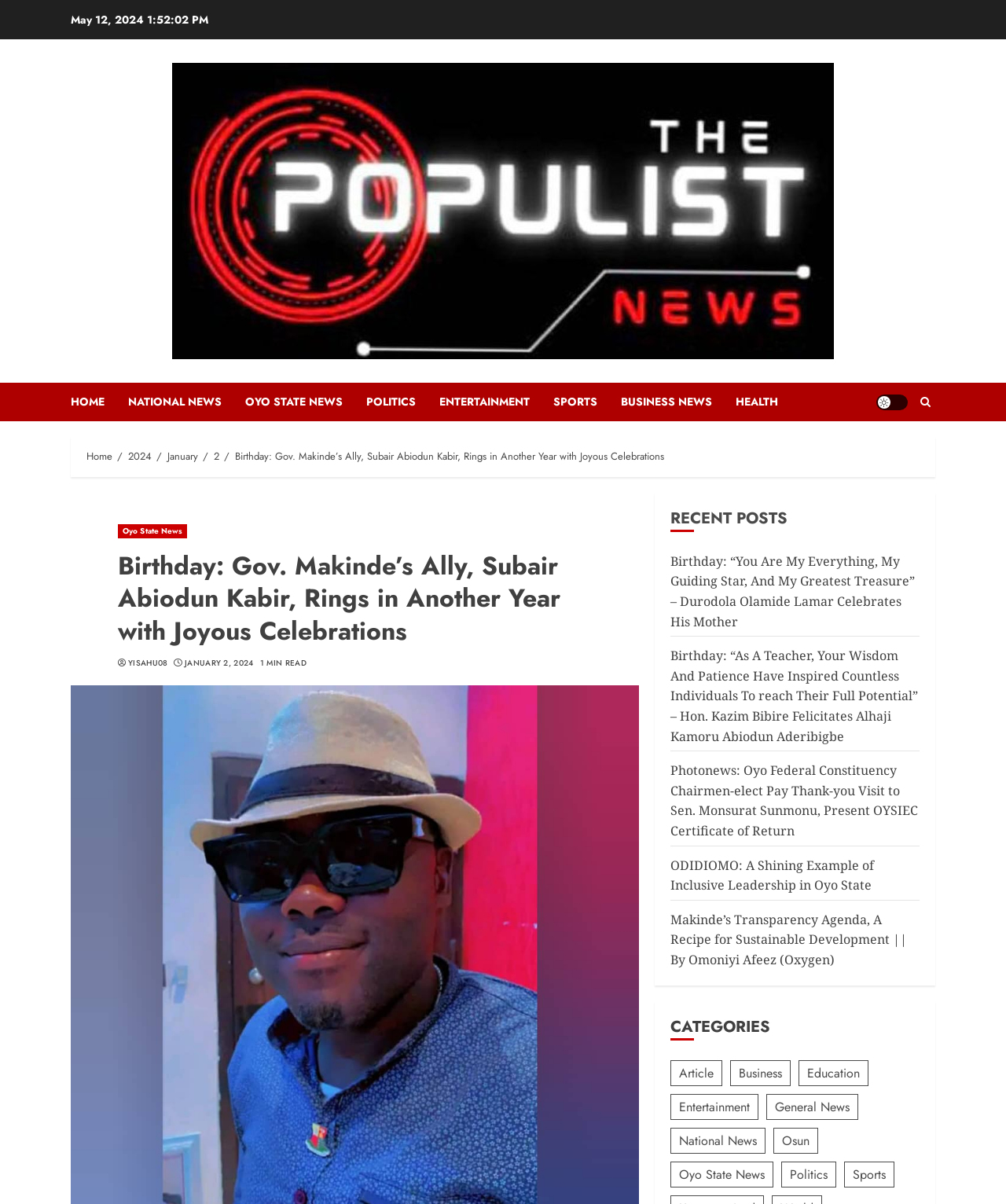Identify the bounding box coordinates necessary to click and complete the given instruction: "View 'OYO STATE NEWS'".

[0.244, 0.318, 0.364, 0.35]